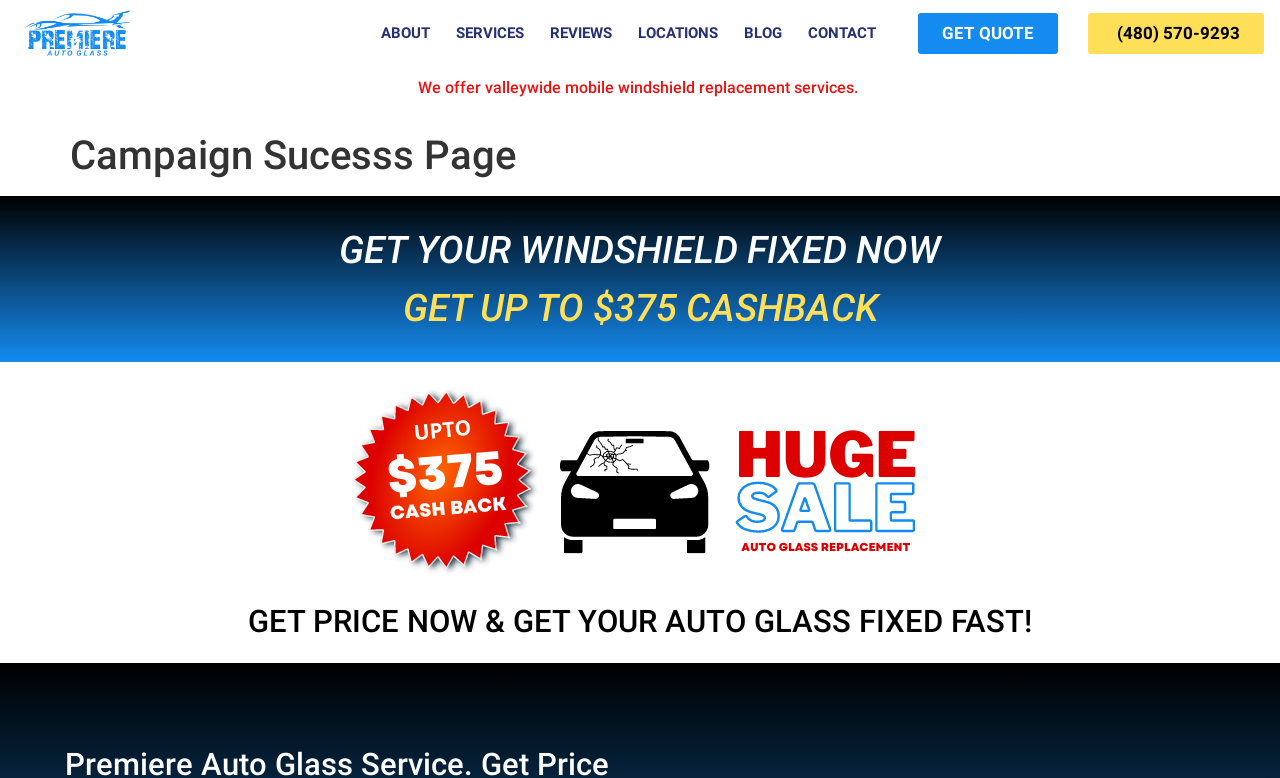What is the phone number to call for auto glass service?
Please provide a detailed and thorough answer to the question.

I found the phone number by looking at the link element with the text '(480) 570-9293' which is located at the bottom of the page, next to the 'GET QUOTE' button.